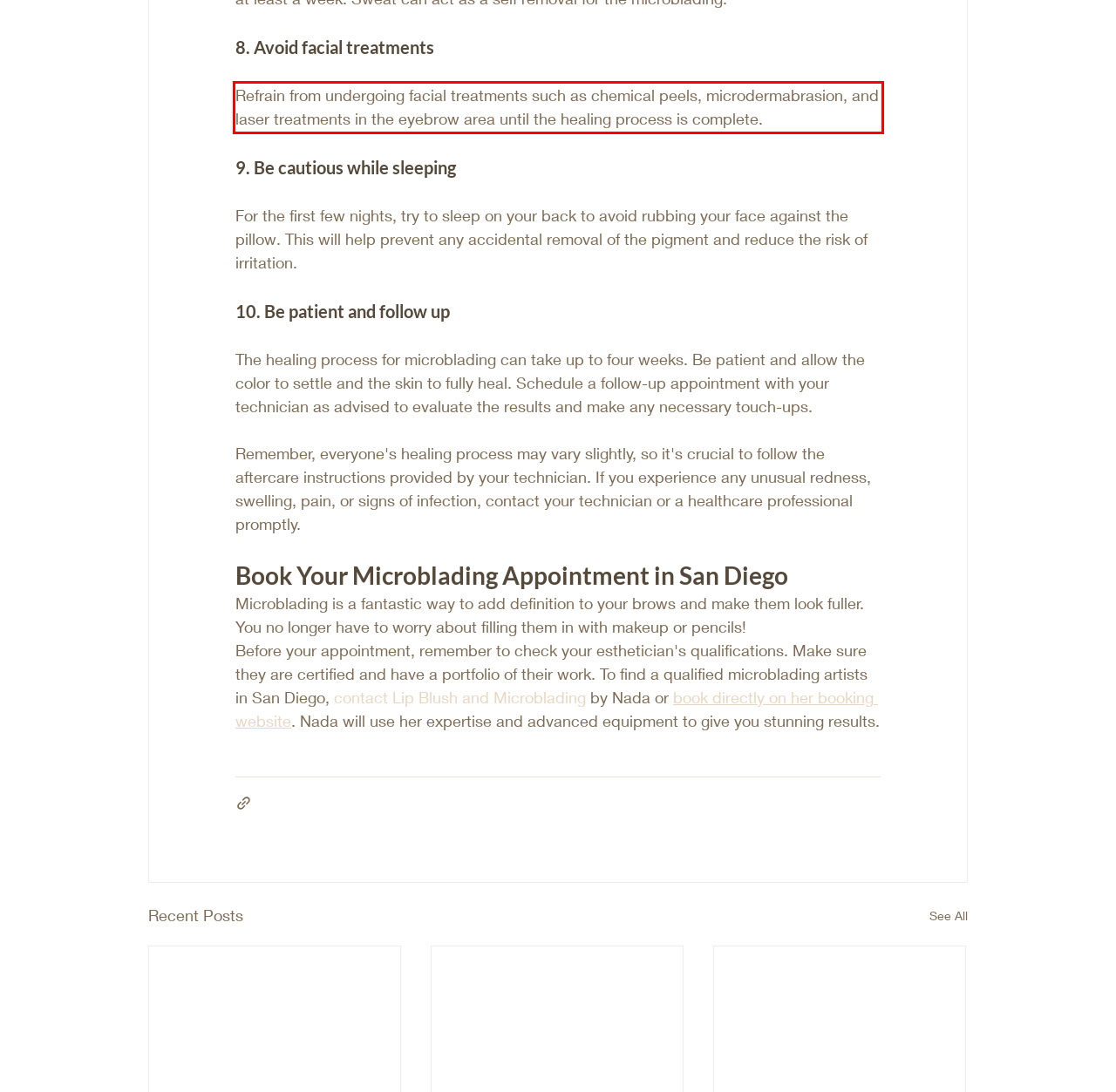Review the webpage screenshot provided, and perform OCR to extract the text from the red bounding box.

Refrain from undergoing facial treatments such as chemical peels, microdermabrasion, and laser treatments in the eyebrow area until the healing process is complete.